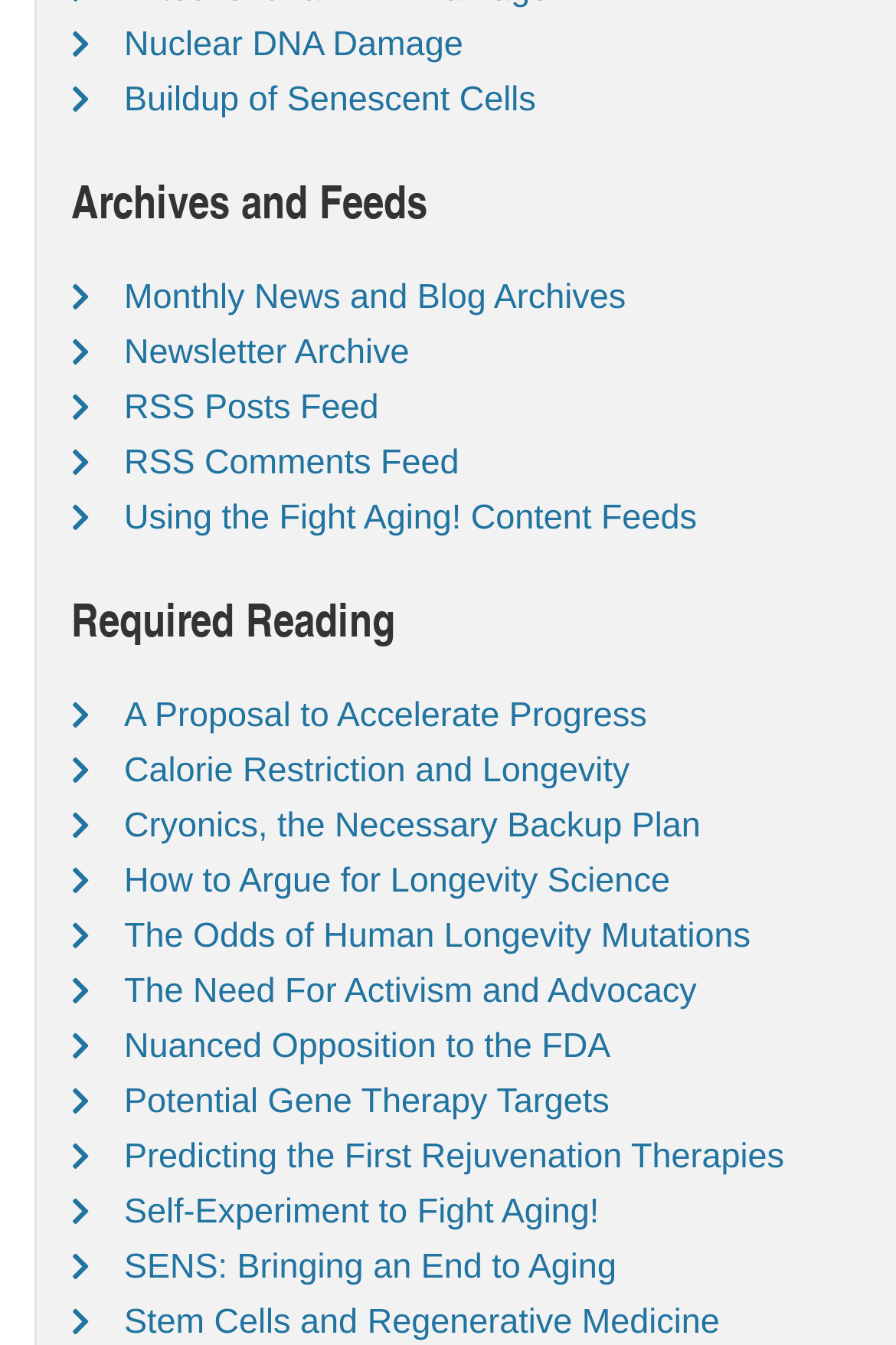How many static text elements are there?
From the screenshot, provide a brief answer in one word or phrase.

2